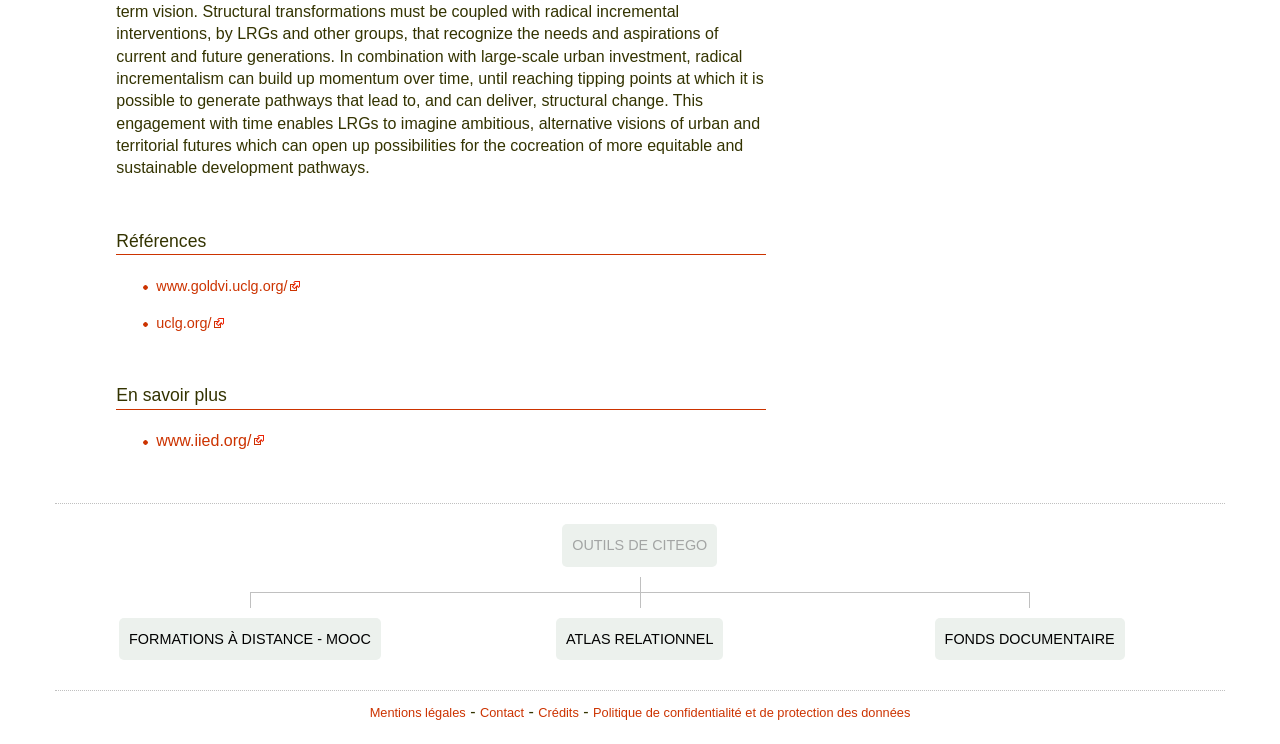Identify the bounding box coordinates of the region I need to click to complete this instruction: "click on the link to www.goldvi.uclg.org/".

[0.122, 0.374, 0.235, 0.396]